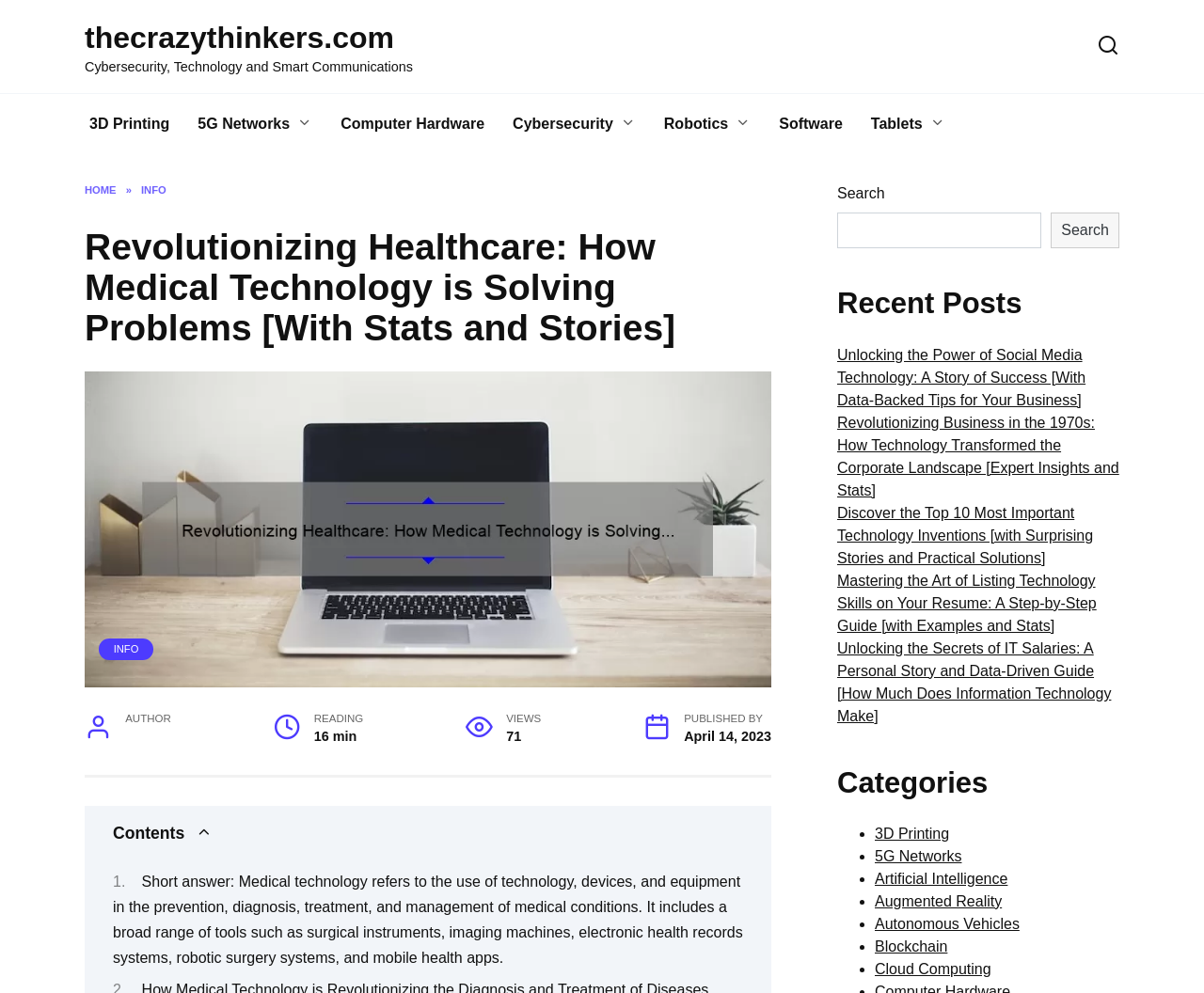Construct a comprehensive description capturing every detail on the webpage.

The webpage is about medical technology and its applications. At the top, there is a navigation bar with links to "HOME", "INFO", and other categories. Below the navigation bar, there is a heading that reads "Revolutionizing Healthcare: How Medical Technology is Solving Problems [With Stats and Stories]". Next to the heading, there is an image related to medical technology.

Below the image, there is a brief summary of medical technology, which is defined as the use of technology, devices, and equipment in the prevention, diagnosis, treatment, and management of medical conditions. This summary is followed by information about the author, reading time, views, and publication date.

On the right side of the page, there is a search bar with a search button. Below the search bar, there is a section titled "Recent Posts" that lists several articles related to technology, including social media, business, and IT salaries.

Further down the page, there is a section titled "Categories" that lists various categories of technology, including 3D printing, 5G networks, artificial intelligence, augmented reality, autonomous vehicles, blockchain, and cloud computing. Each category is represented by a bullet point and a link to related articles.

Overall, the webpage appears to be a blog or article page that focuses on medical technology and its applications, with additional resources and related articles listed on the side.